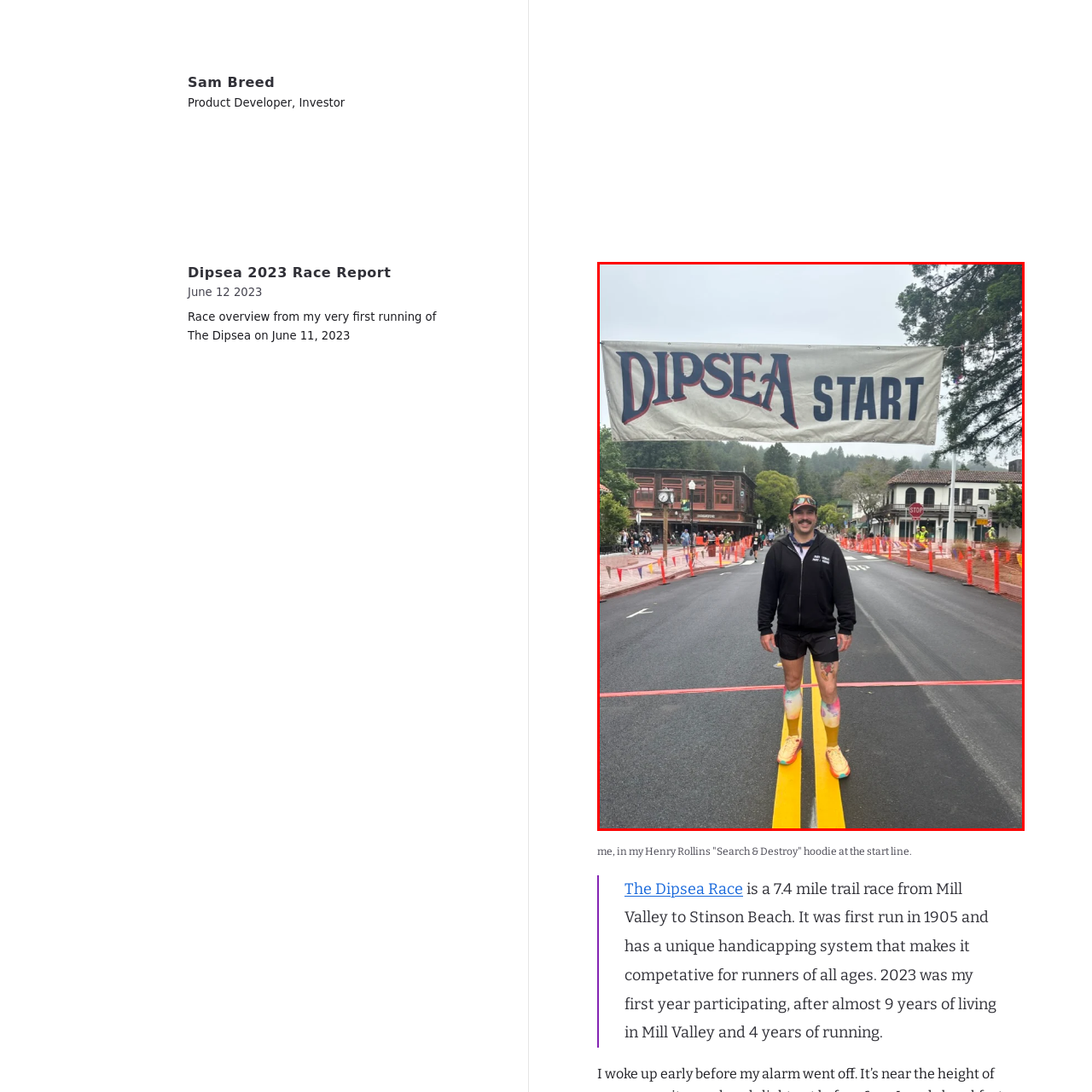What is the distance of the race course?
Focus on the area within the red boundary in the image and answer the question with one word or a short phrase.

7.4 miles